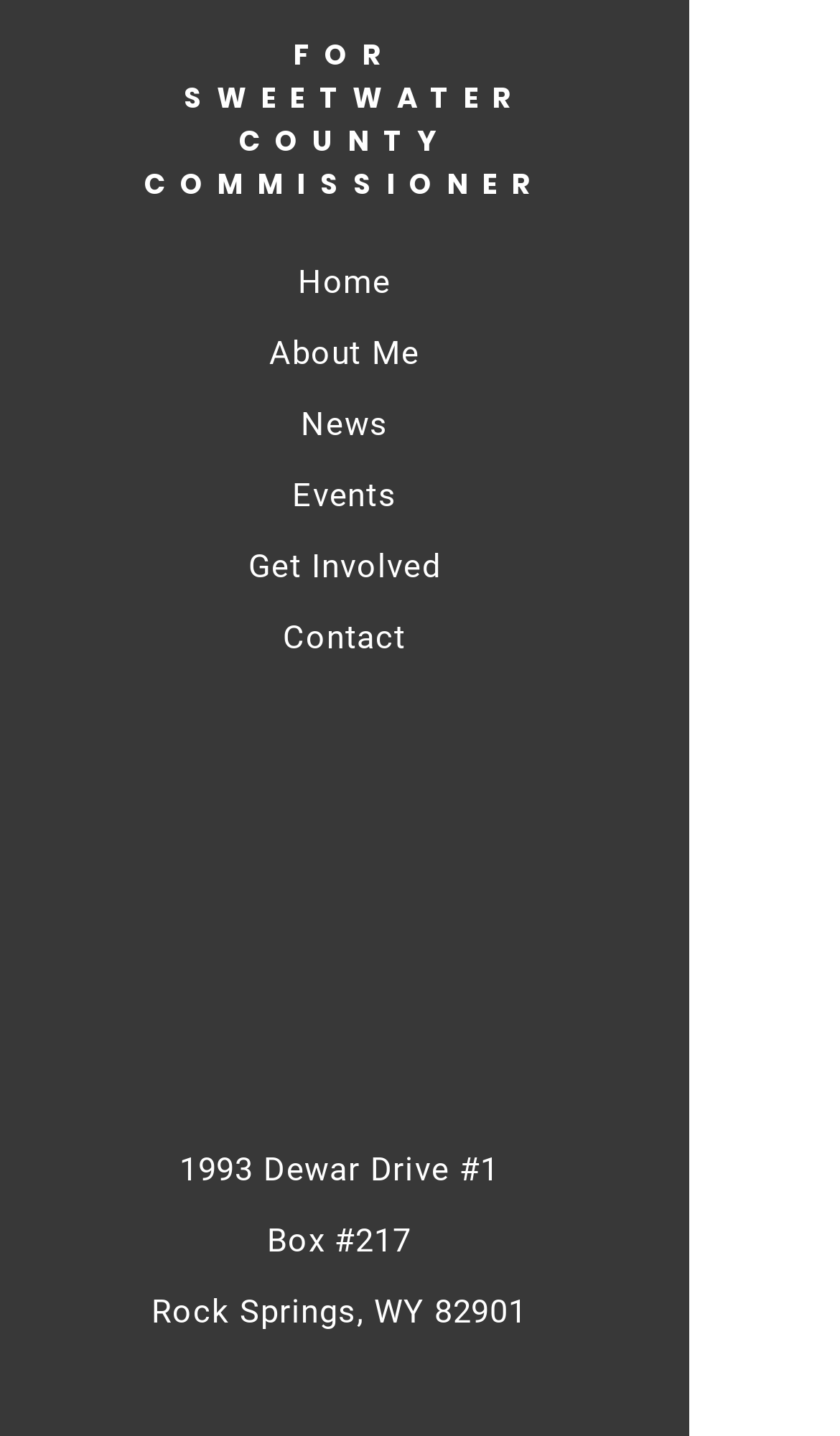Answer the question below in one word or phrase:
What social media platforms are available?

Facebook, Twitter, Instagram